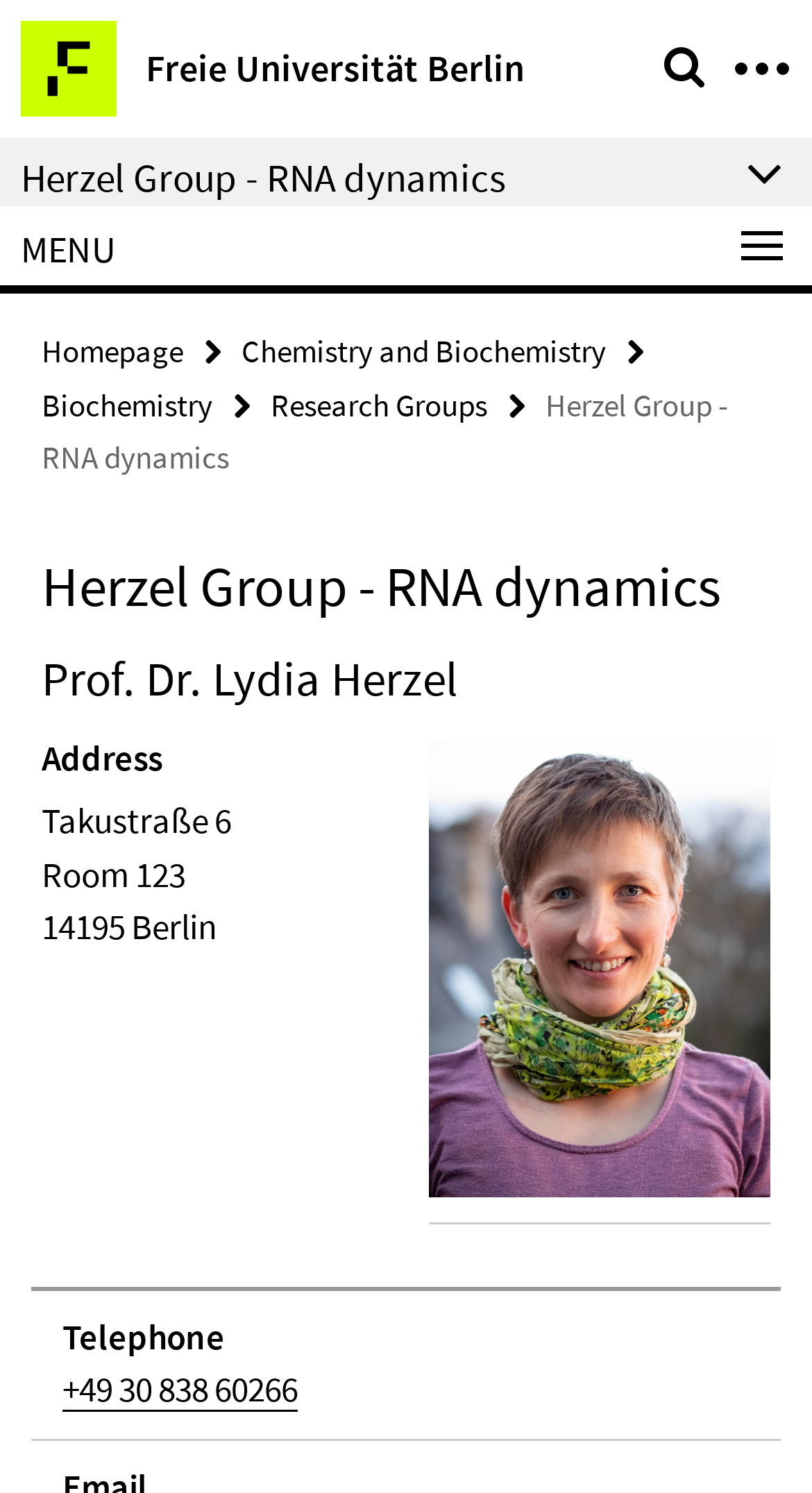Locate the bounding box coordinates of the region to be clicked to comply with the following instruction: "visit Freie Universität Berlin website". The coordinates must be four float numbers between 0 and 1, in the form [left, top, right, bottom].

[0.026, 0.014, 0.646, 0.078]